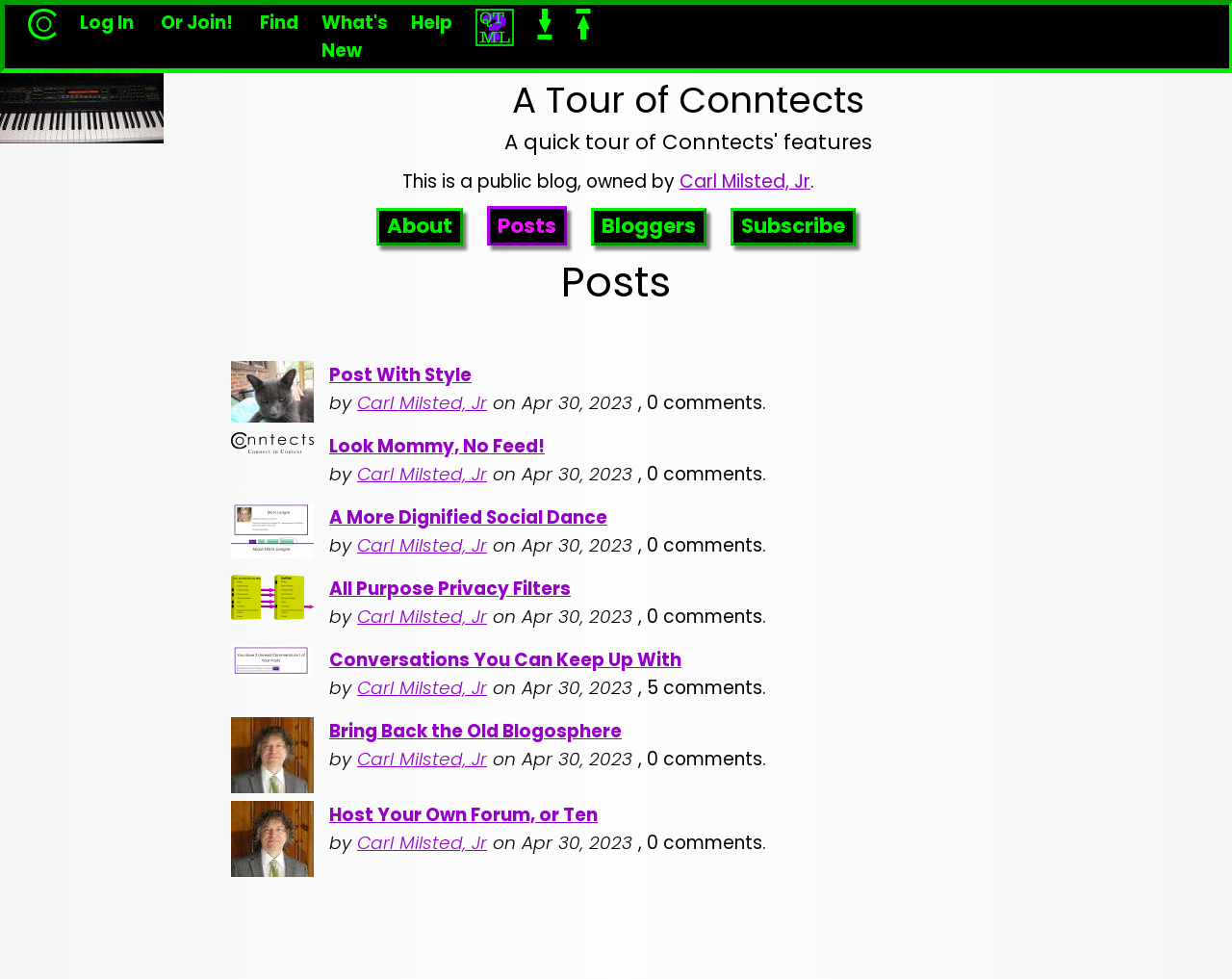Determine the bounding box coordinates of the section I need to click to execute the following instruction: "File a new bug report". Provide the coordinates as four float numbers between 0 and 1, i.e., [left, top, right, bottom].

None